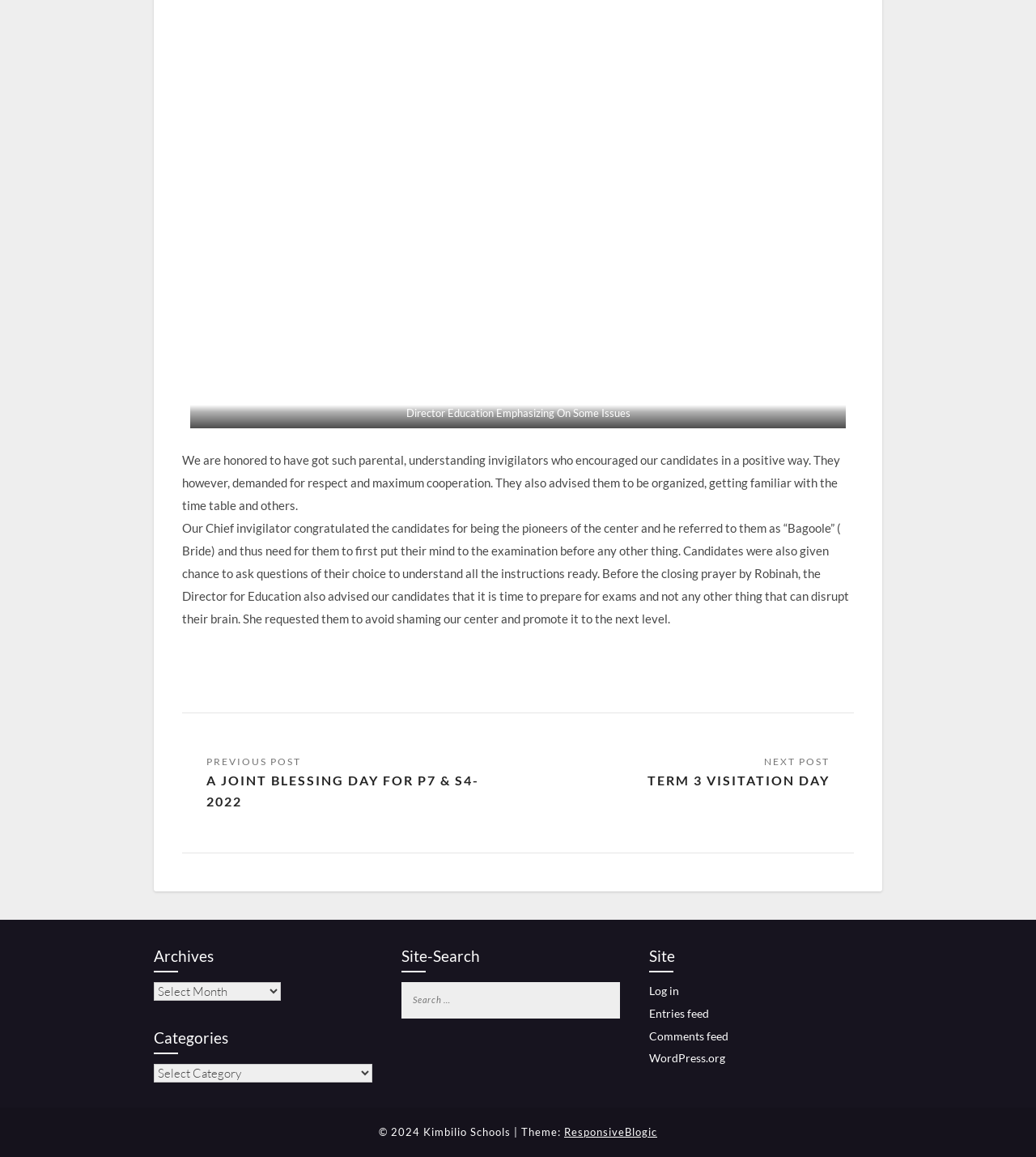How many comboboxes are present on the webpage?
Can you offer a detailed and complete answer to this question?

There are two comboboxes present on the webpage: one under the 'Archives' heading and another under the 'Categories' heading.